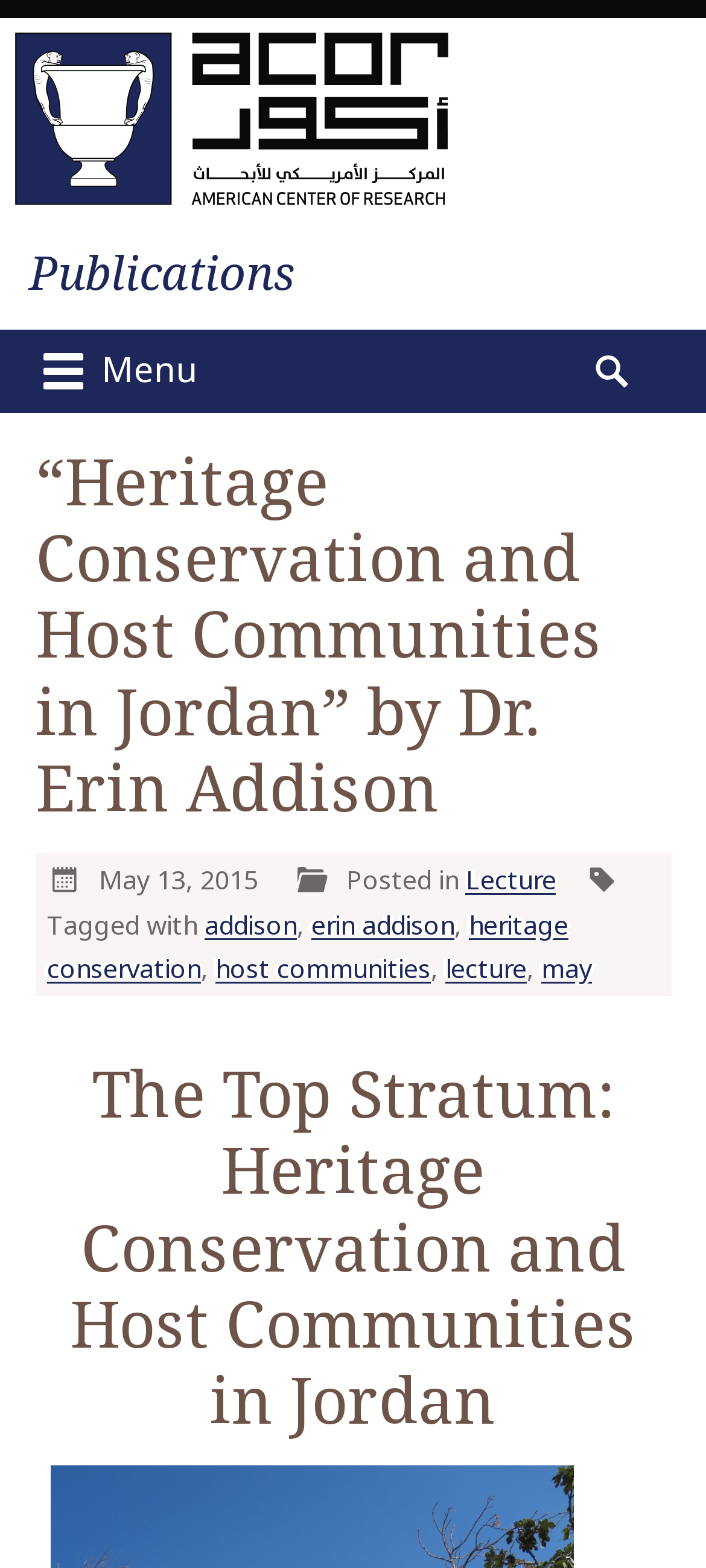Please identify the bounding box coordinates of the element's region that needs to be clicked to fulfill the following instruction: "View the Lecture page". The bounding box coordinates should consist of four float numbers between 0 and 1, i.e., [left, top, right, bottom].

[0.66, 0.55, 0.788, 0.572]